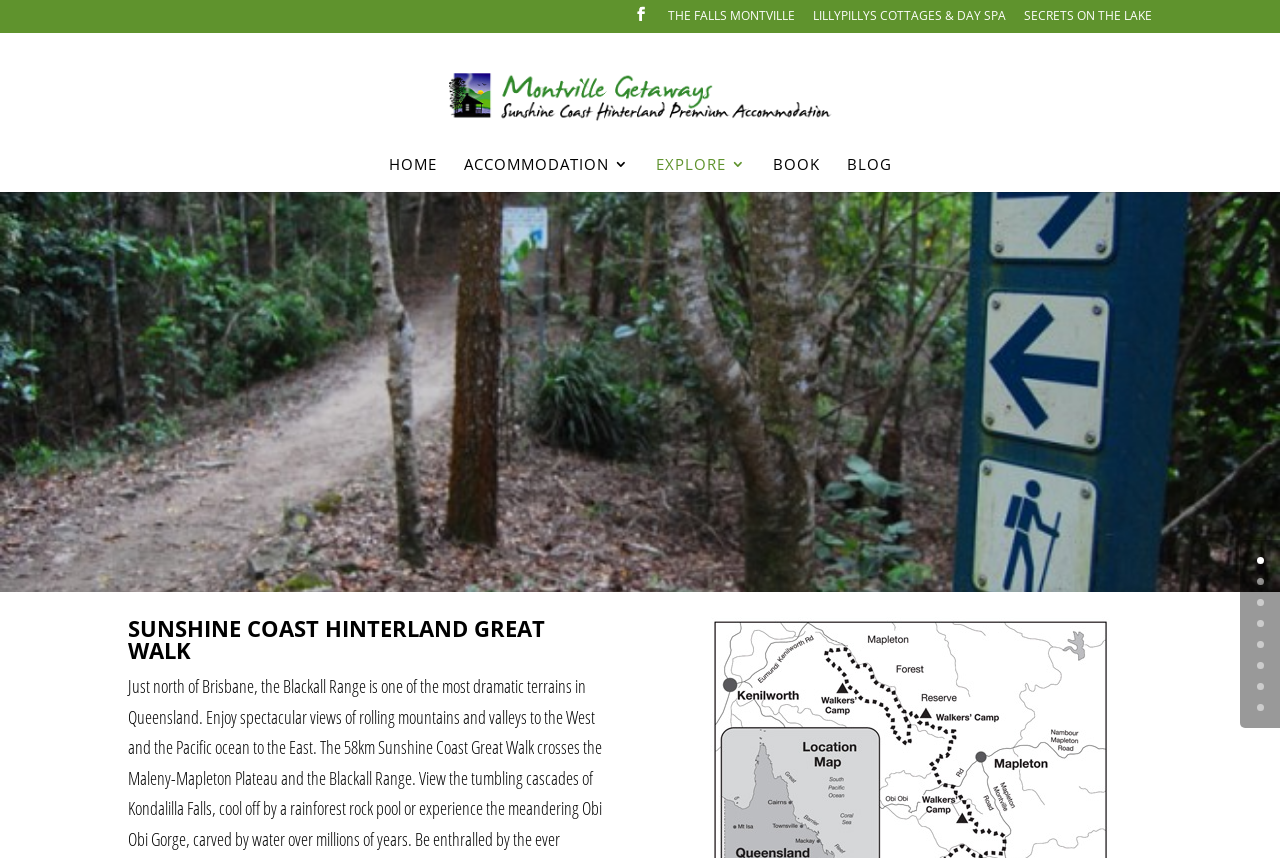Can you show the bounding box coordinates of the region to click on to complete the task described in the instruction: "Search for something"?

[0.157, 0.037, 0.877, 0.039]